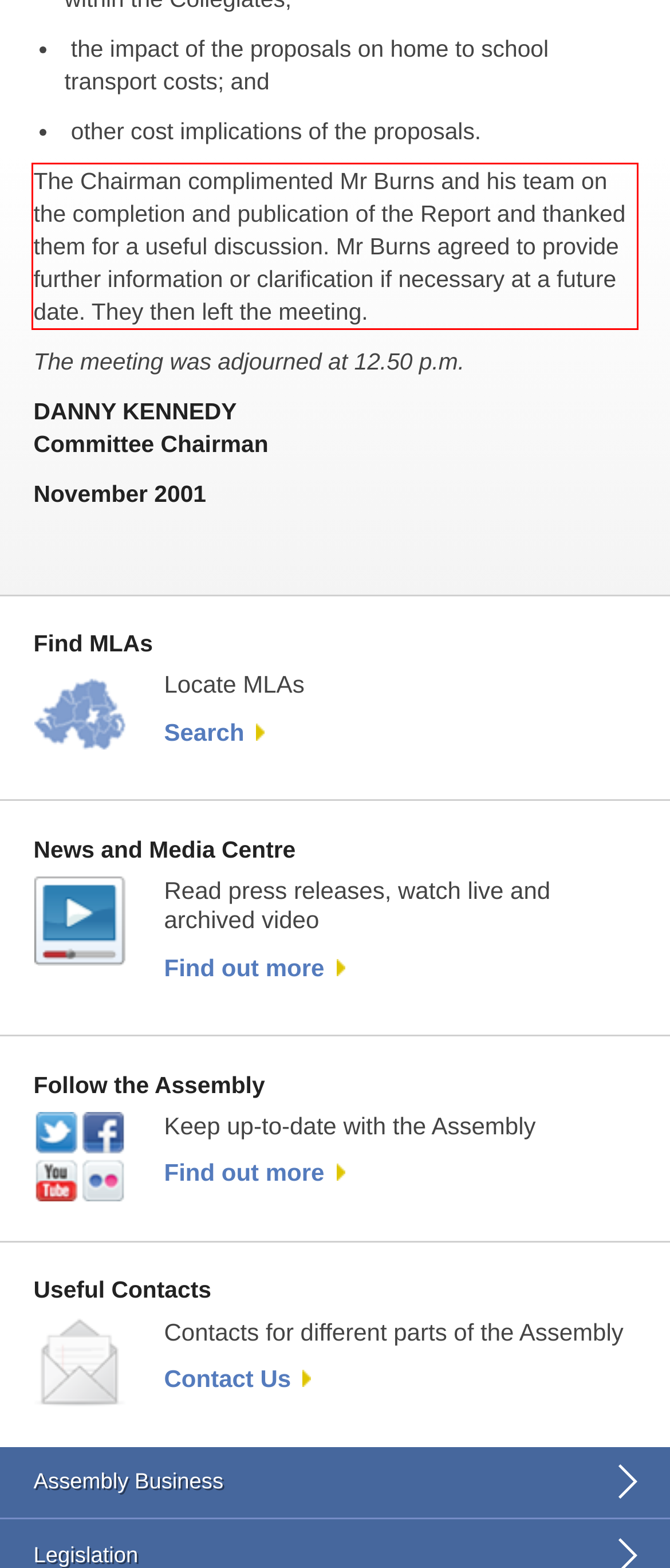You are provided with a screenshot of a webpage featuring a red rectangle bounding box. Extract the text content within this red bounding box using OCR.

The Chairman complimented Mr Burns and his team on the completion and publication of the Report and thanked them for a useful discussion. Mr Burns agreed to provide further information or clarification if necessary at a future date. They then left the meeting.